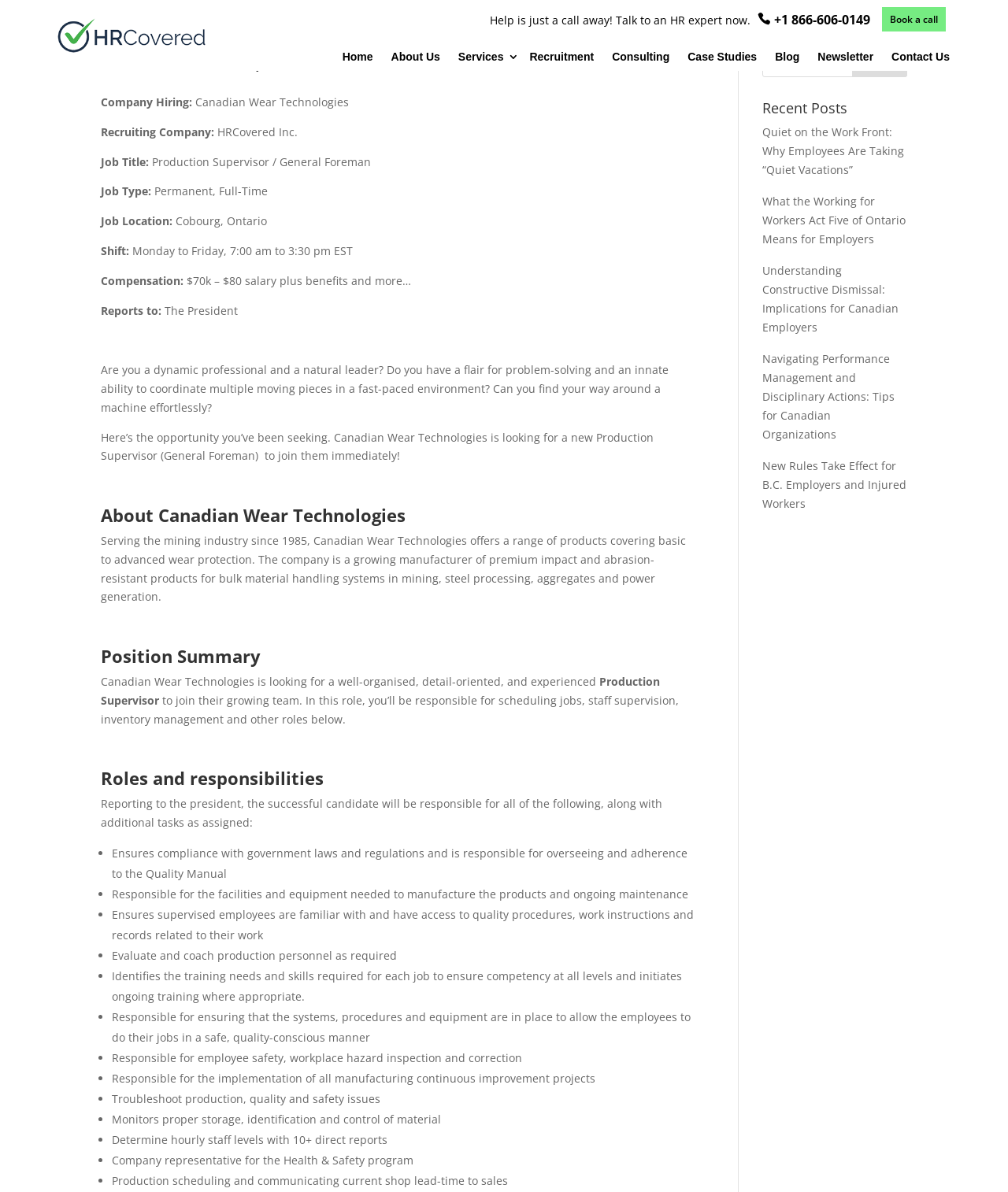What is the location of the job?
Using the screenshot, give a one-word or short phrase answer.

Cobourg, Ontario